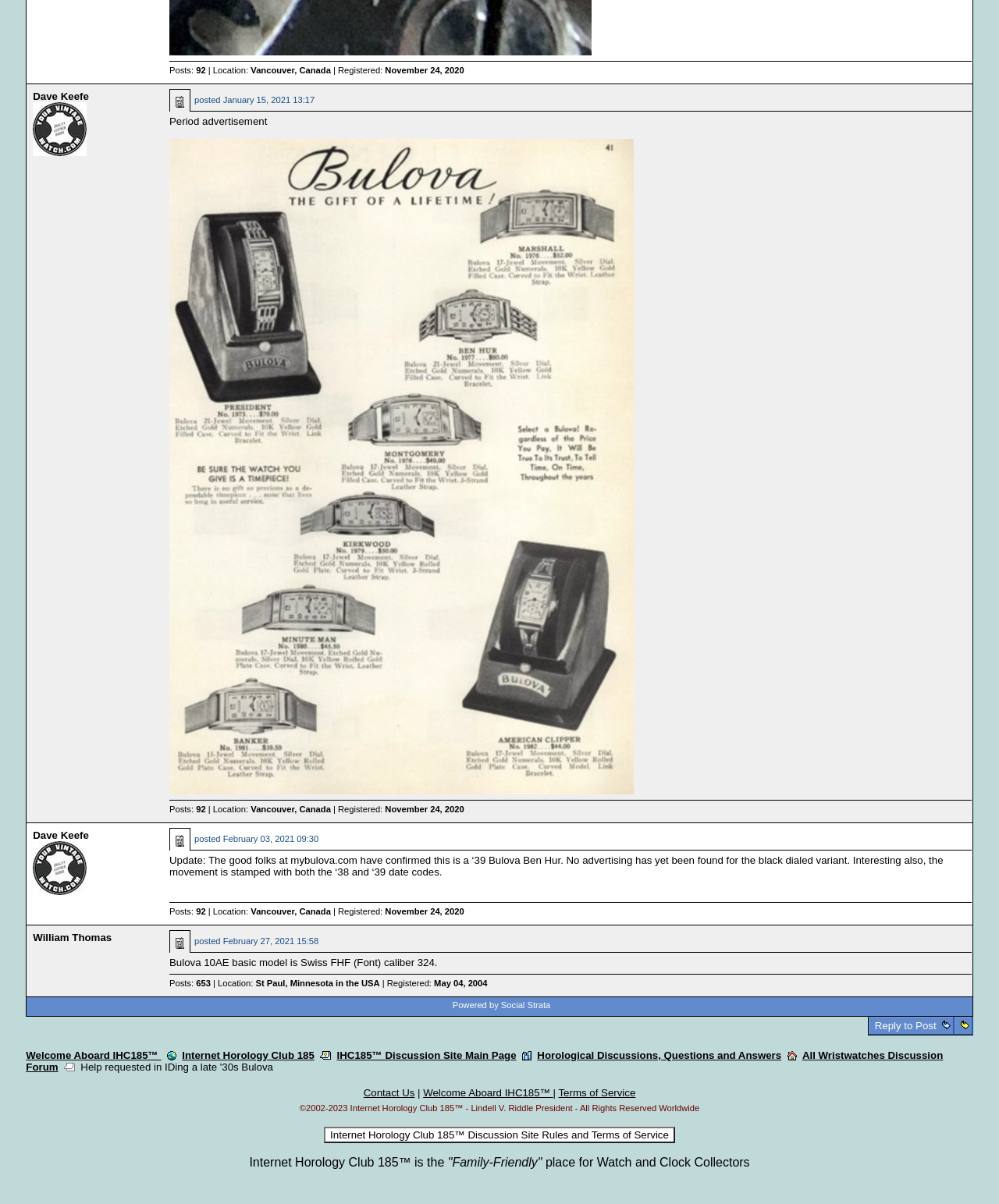What is the date code stamped on the movement of the Bulova Ben Hur?
Give a detailed explanation using the information visible in the image.

I found the date code stamped on the movement of the Bulova Ben Hur by reading the text that says 'the movement is stamped with both the ‘38 and ‘39 date codes'.